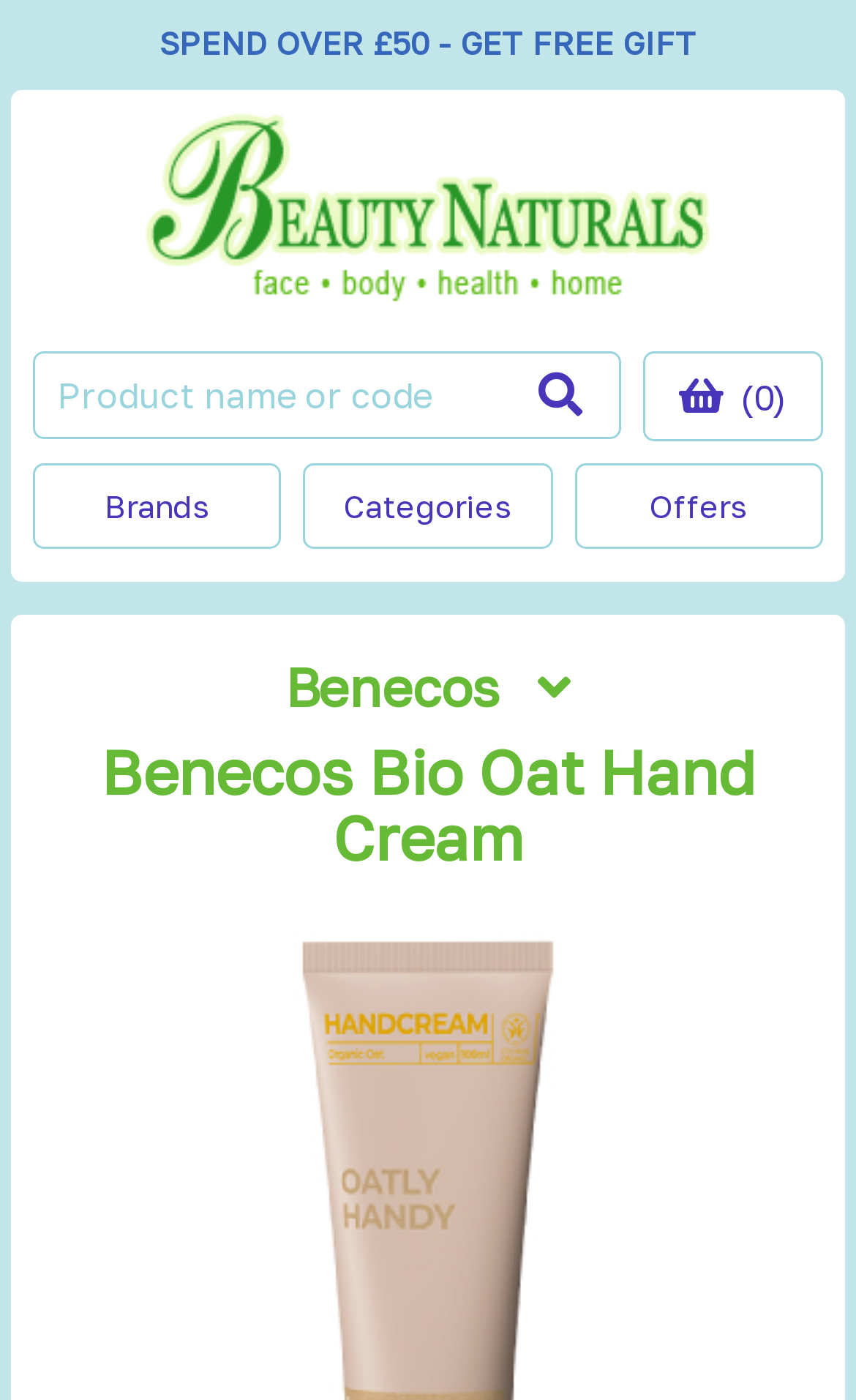Determine the bounding box coordinates for the element that should be clicked to follow this instruction: "Explore offers". The coordinates should be given as four float numbers between 0 and 1, in the format [left, top, right, bottom].

[0.671, 0.331, 0.961, 0.392]